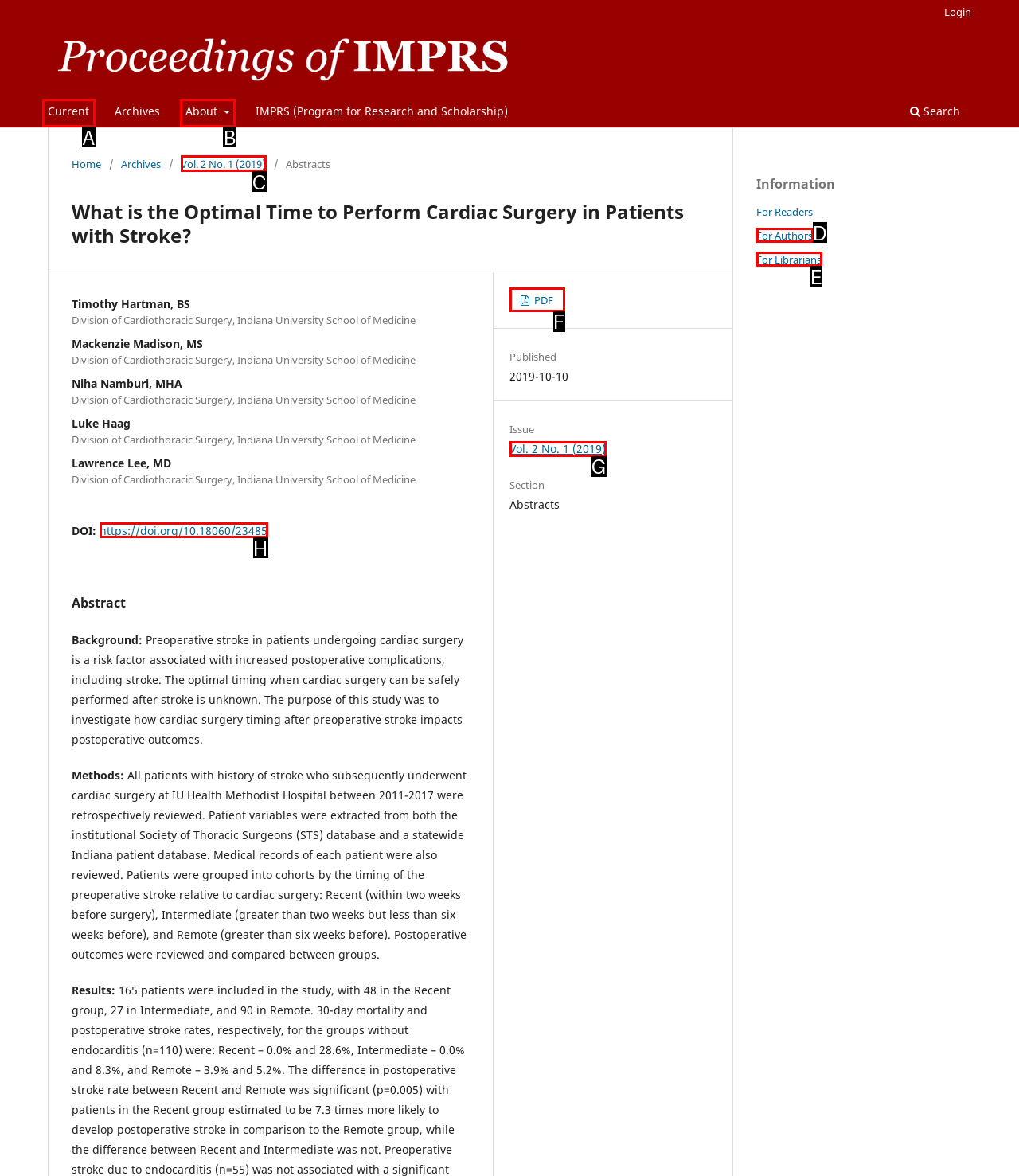Based on the choices marked in the screenshot, which letter represents the correct UI element to perform the task: download the article in PDF?

F